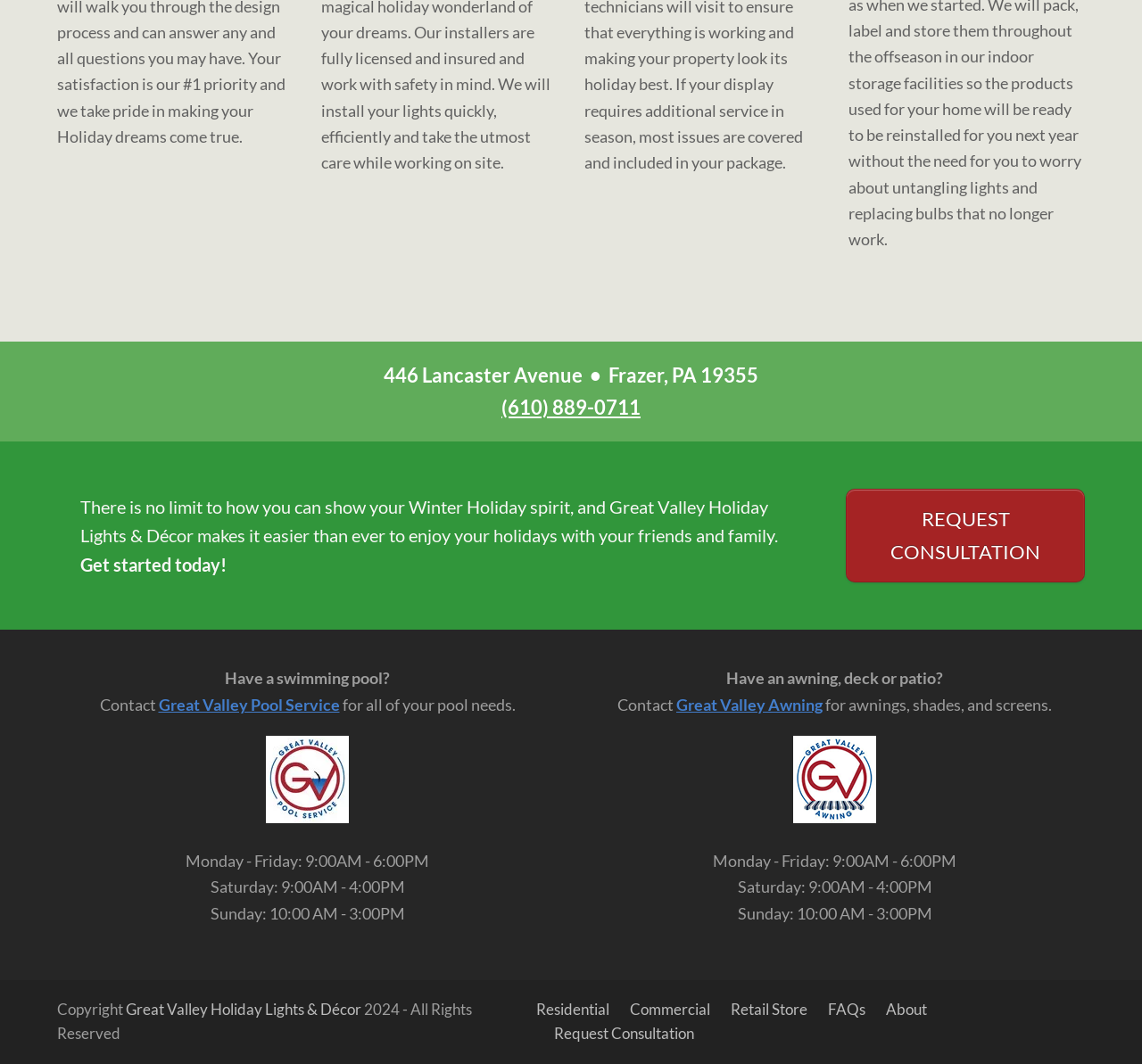Please identify the bounding box coordinates of the element's region that should be clicked to execute the following instruction: "Visit Great Valley Pool Service". The bounding box coordinates must be four float numbers between 0 and 1, i.e., [left, top, right, bottom].

[0.139, 0.653, 0.297, 0.671]